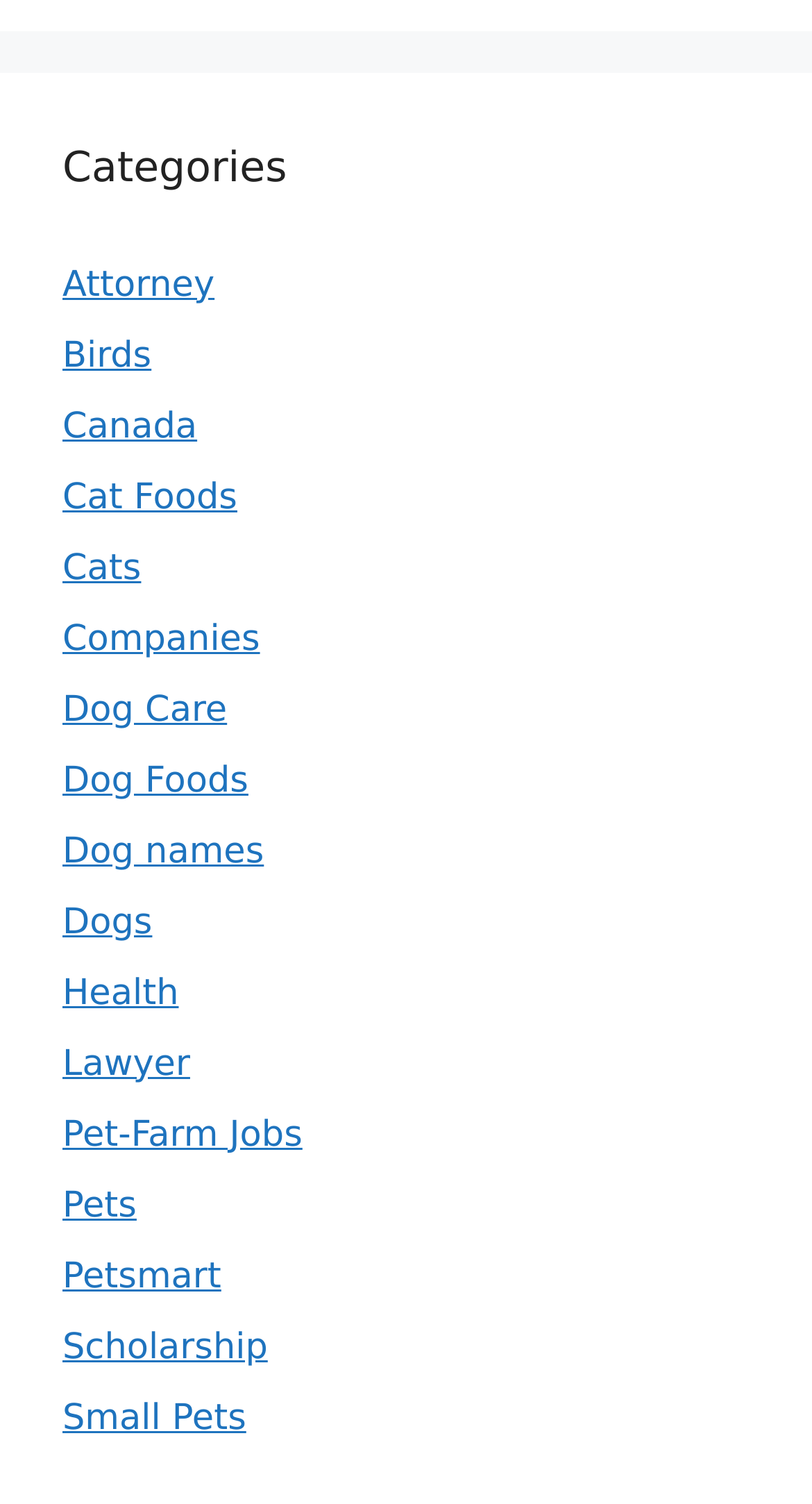Please examine the image and provide a detailed answer to the question: What is the first category listed?

I looked at the first link under the 'Categories' heading, and it says 'Attorney', which is the first category listed.